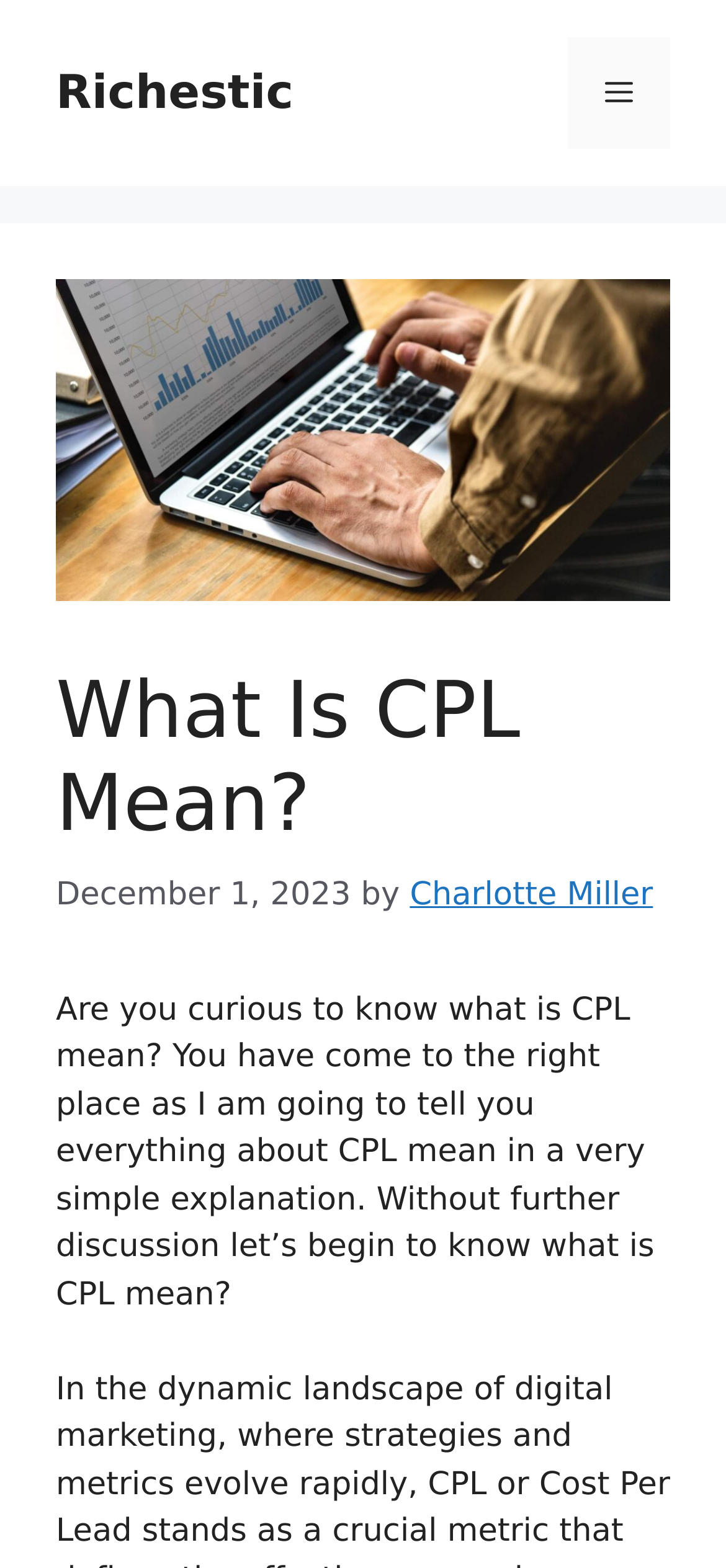Use a single word or phrase to answer the question:
What is the color of the banner at the top of the page?

Not specified